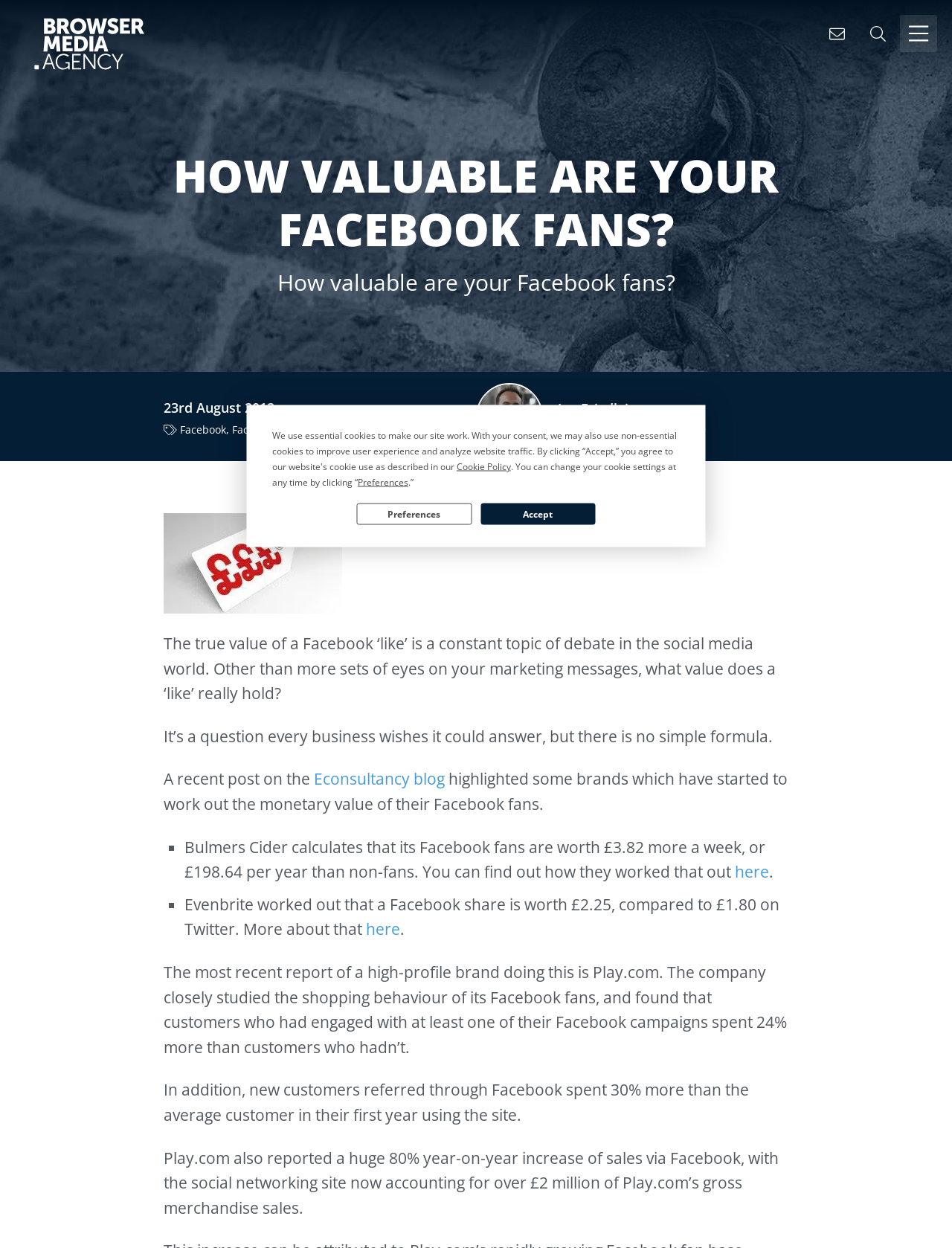Using the provided element description, identify the bounding box coordinates as (top-left x, top-left y, bottom-right x, bottom-right y). Ensure all values are between 0 and 1. Description: Facebook

[0.189, 0.338, 0.237, 0.35]